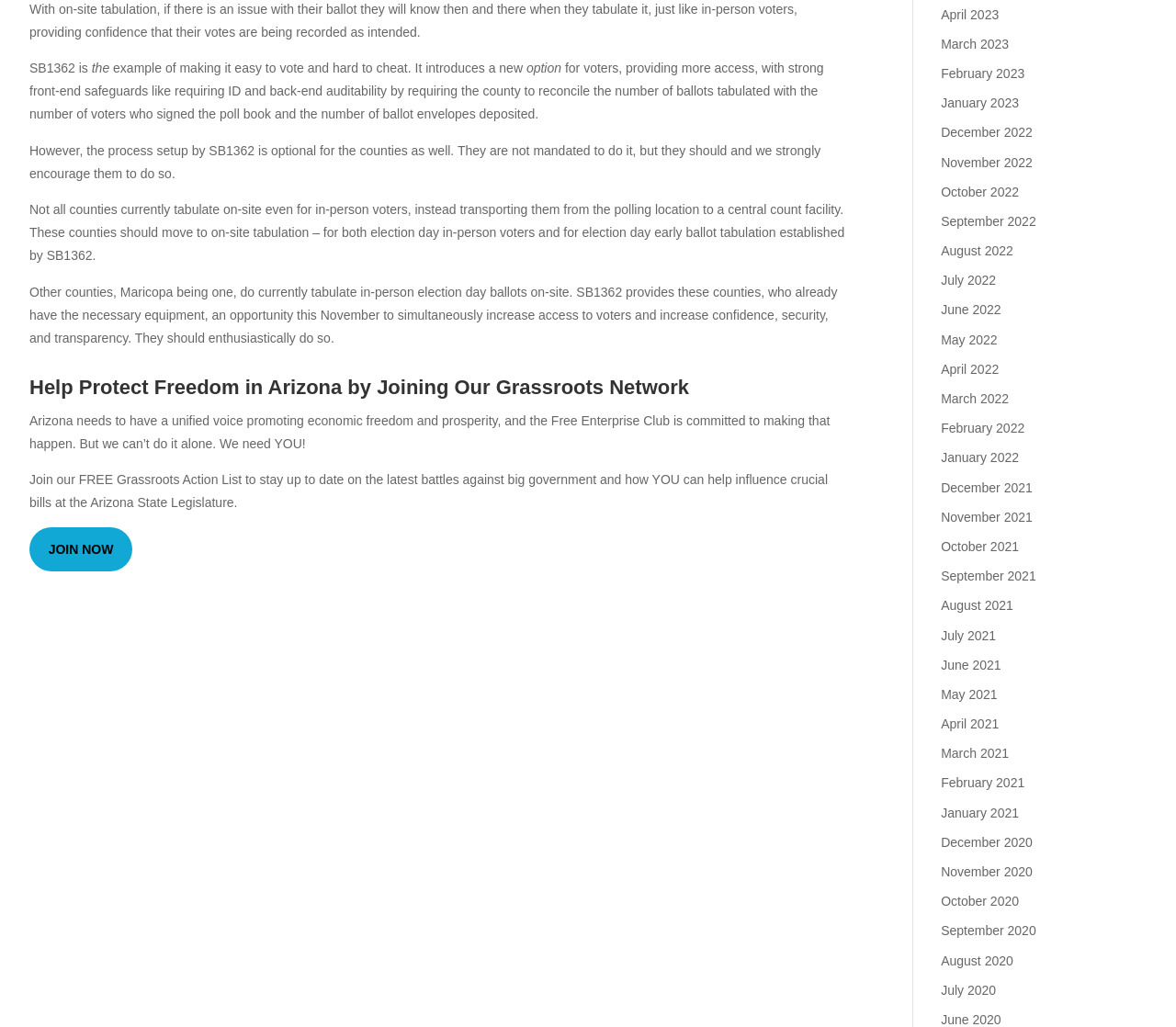What is SB1362 an example of?
Using the image as a reference, answer the question in detail.

According to the webpage, SB1362 is an example of making it easy to vote and hard to cheat, as it introduces a new option for voters, providing more access, with strong front-end safeguards like requiring ID and back-end auditability.